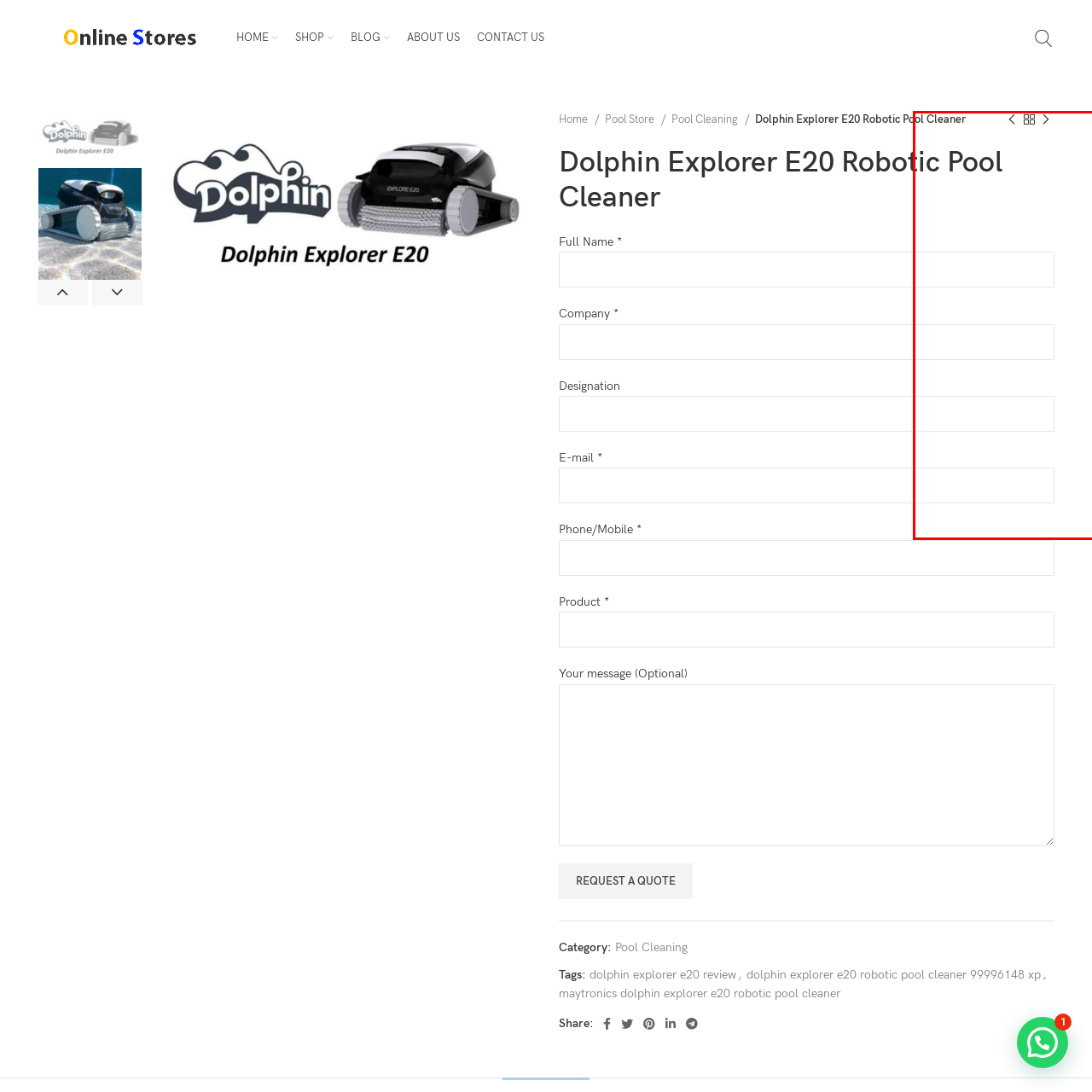Create a detailed narrative of the image inside the red-lined box.

The image features the **Dolphin Explorer E20 Robotic Pool Cleaner**, a high-performance cleaning device designed for in-ground pools. This sophisticated robotic cleaner is part of the Maytronics Dolphin range, known for its efficiency and reliability in maintaining pool cleanliness. The caption emphasizes its advanced features, which likely include superior filtration capabilities, smart navigation systems, and easy operation, making it an ideal choice for pool owners seeking a hassle-free cleaning experience. The cleaner is designed to tackle various debris types, providing a thorough clean for enhanced pool enjoyment.